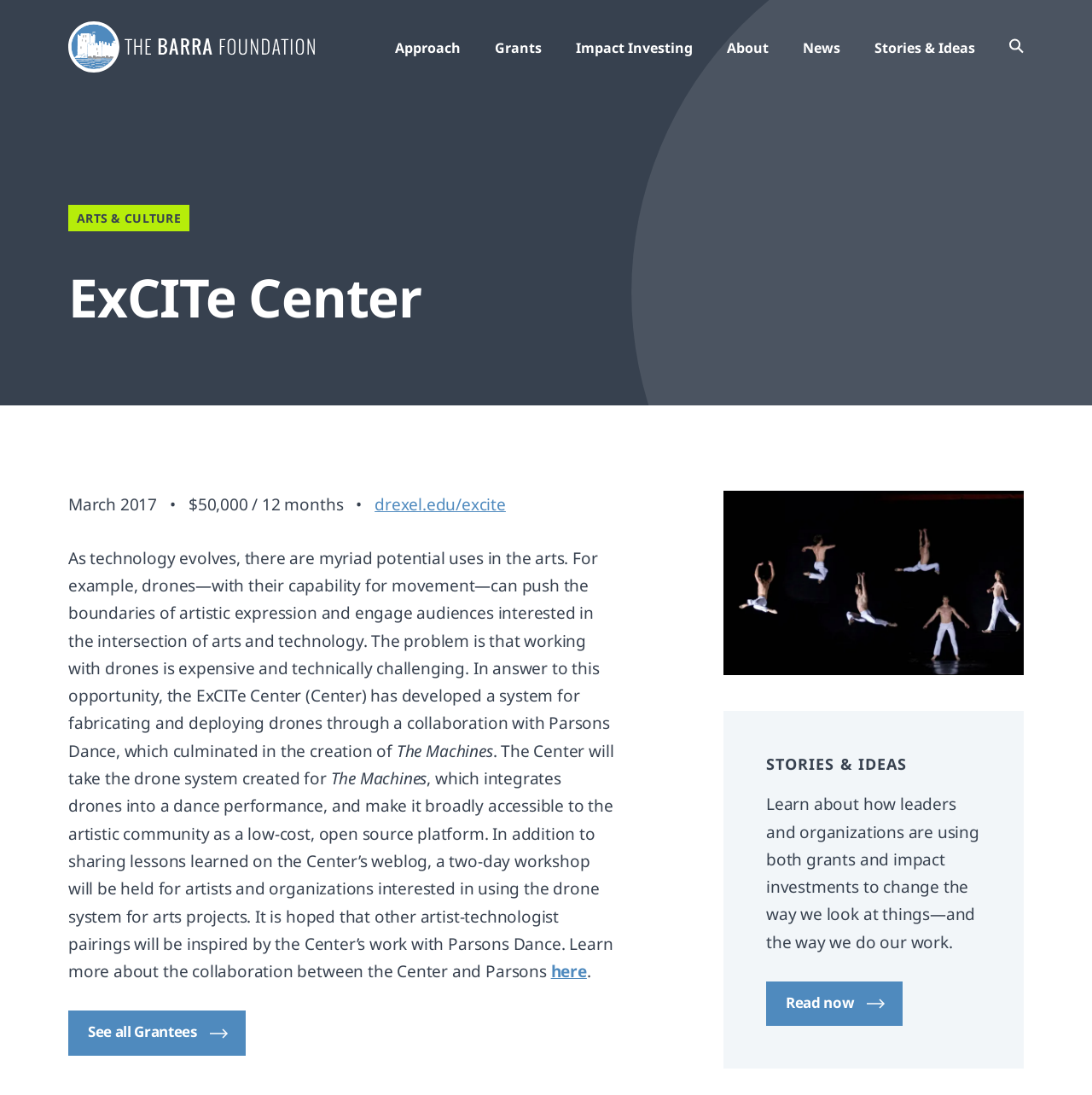Give an extensive and precise description of the webpage.

The webpage is about the ExCITe Center, which focuses on the intersection of arts and technology. At the top, there is a navigation menu with links to "Skip Navigation", a search bar, and a search button. Below the navigation menu, there are several links to different sections of the website, including "Approach", "Grants", "Impact Investing", "About", "News", and "Stories & Ideas".

On the left side of the page, there is an image, and below it, a heading that reads "ExCITe Center". Next to the heading, there is a section with text that describes a project involving drones and artistic expression. The text explains that the ExCITe Center has developed a system for fabricating and deploying drones, and that it will be made accessible to the artistic community as a low-cost, open-source platform.

Below this section, there is an article with a heading that reads "STORIES & IDEAS". The article discusses how leaders and organizations are using grants and impact investments to bring about change. There is also a link to read more about the topic.

On the right side of the page, there is a section with links to different grantees, and a link to "See all Grantees". There is also an image at the bottom right corner of the page.

Overall, the webpage appears to be a hub for information about the ExCITe Center and its projects, with a focus on the intersection of arts and technology.